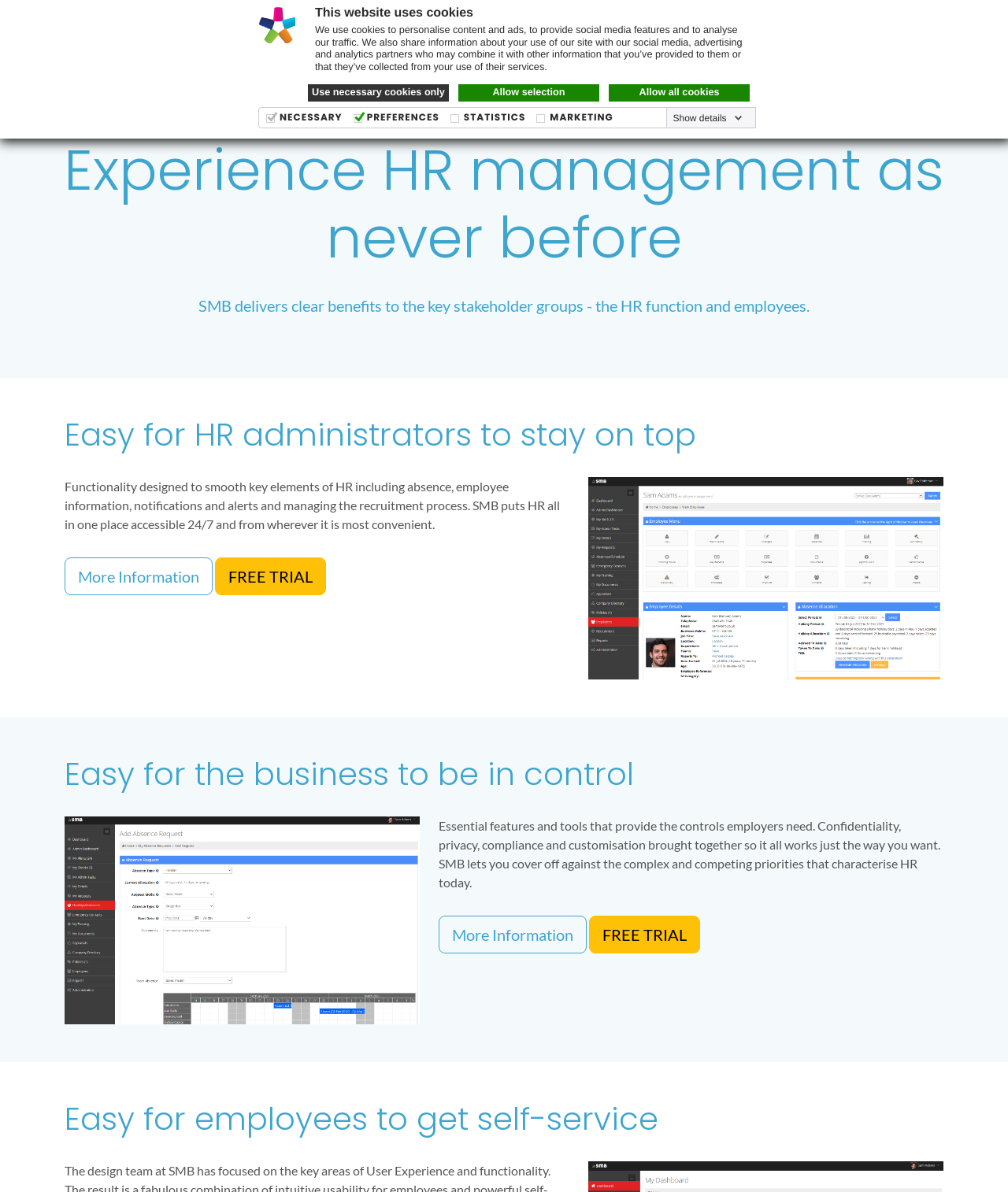What can employees do with SMB?
Provide a detailed and well-explained answer to the question.

The webpage suggests that SMB gives employees the ability to request time off with ease, providing a self-service feature that allows them to manage their own HR-related tasks.